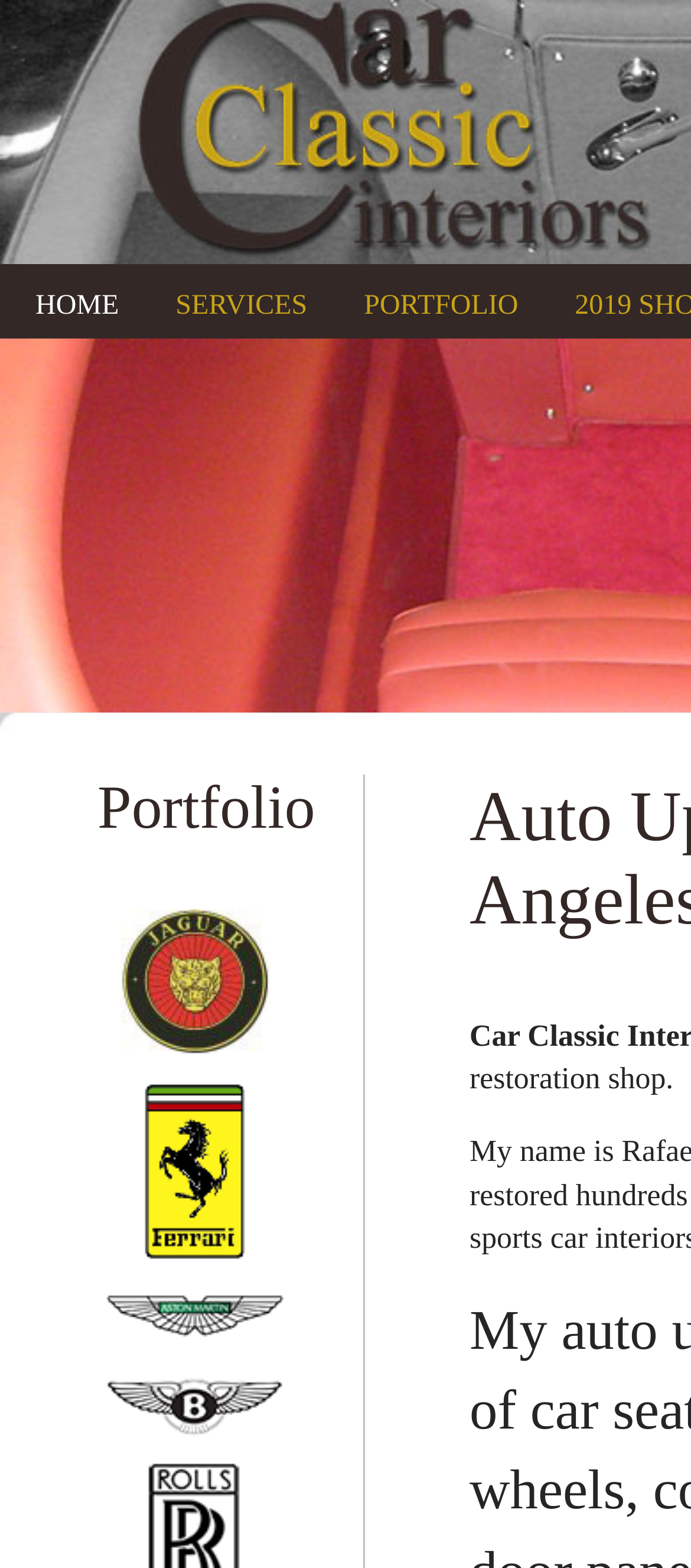How many car brands are listed in the portfolio?
Using the image as a reference, give an elaborate response to the question.

By counting the number of links in the portfolio section, I can see that there are four car brands listed: Jaguar, Ferrari, Aston Martin, and Bentley.